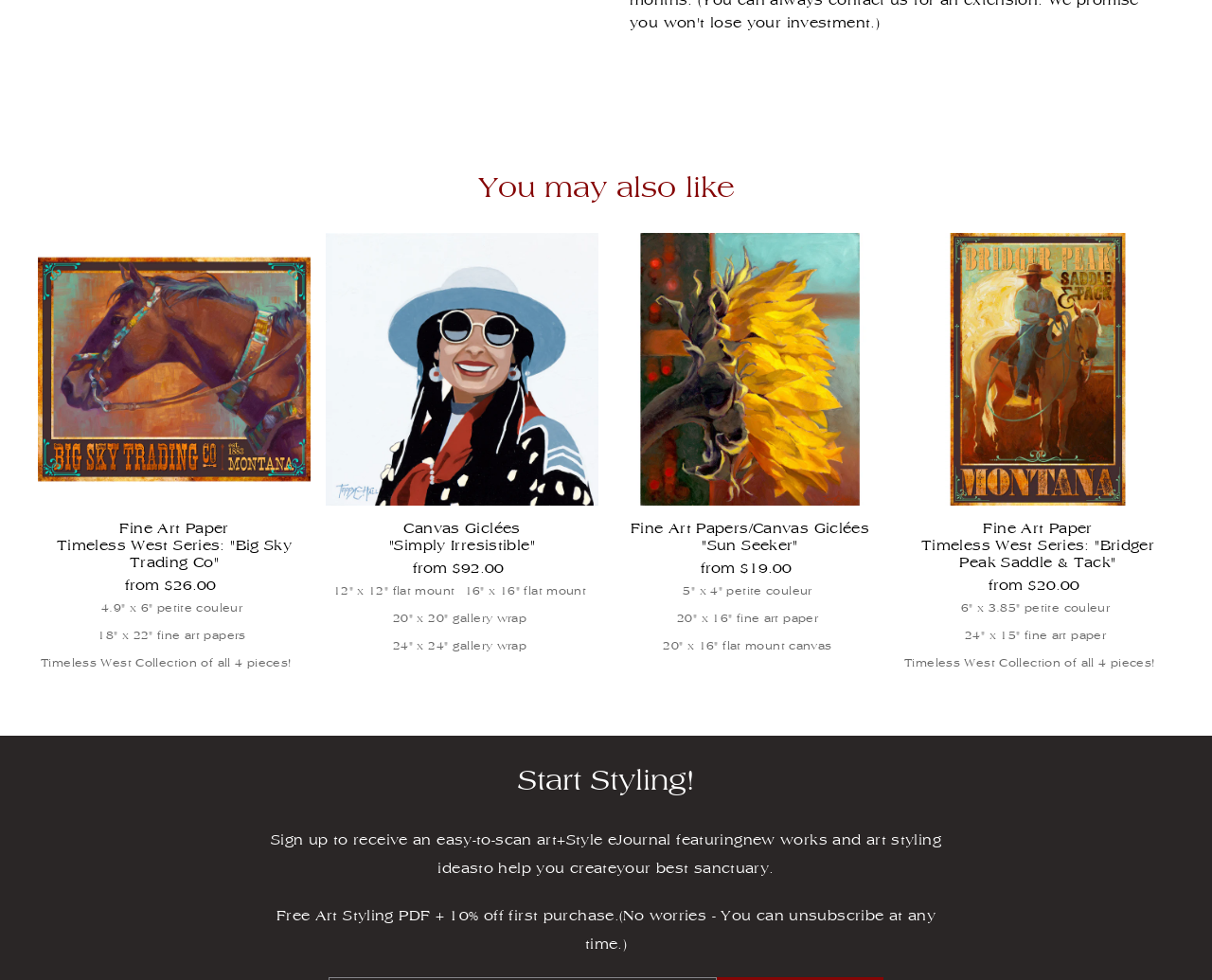Based on the visual content of the image, answer the question thoroughly: What is the purpose of the 'Start Styling!' section?

The 'Start Styling!' section is located at the bottom of the webpage and appears to be a call-to-action. It is likely encouraging users to start styling their art or creating their own art sanctuary, given the context of the webpage which features art-related products.